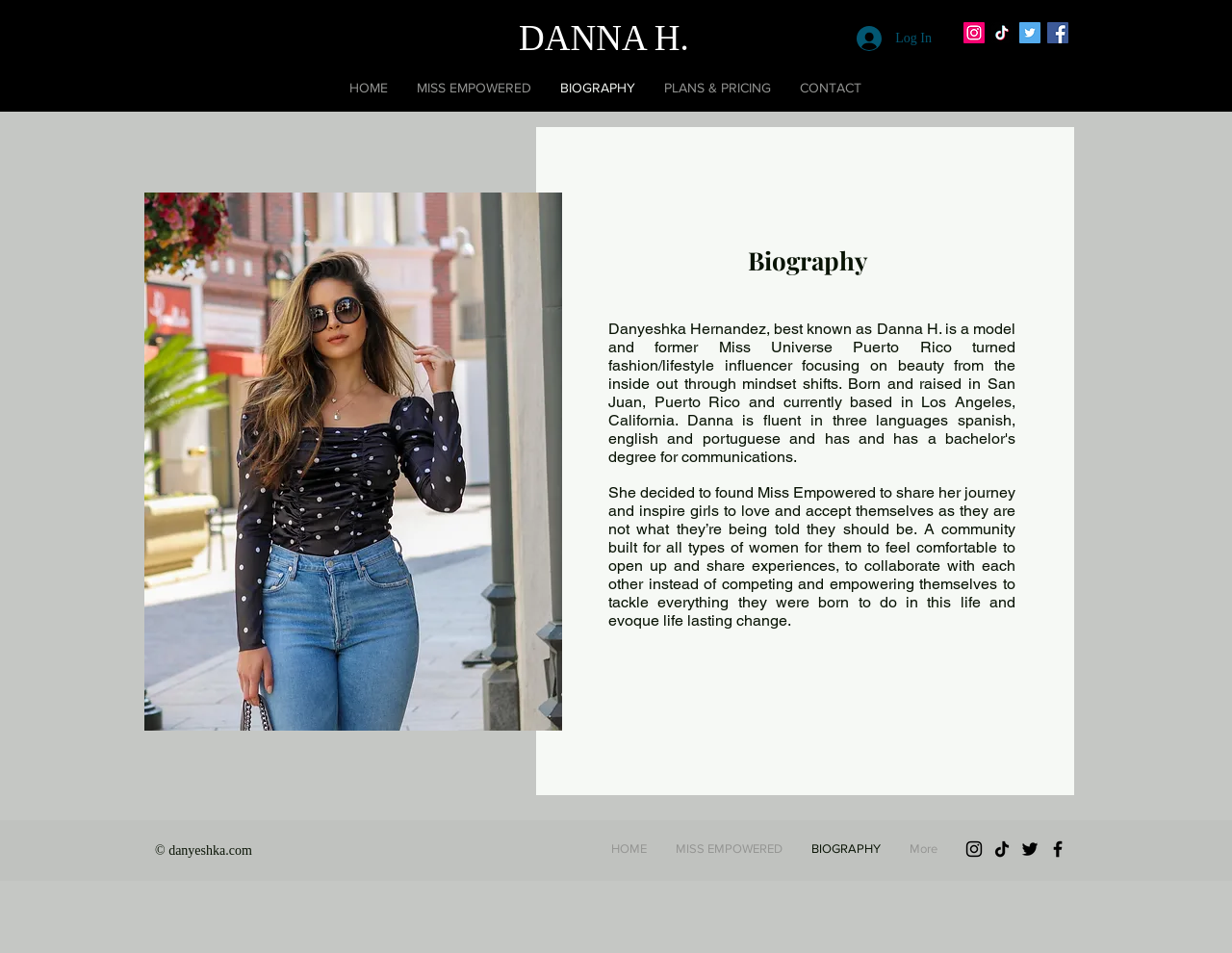Give the bounding box coordinates for this UI element: "Log In". The coordinates should be four float numbers between 0 and 1, arranged as [left, top, right, bottom].

[0.685, 0.021, 0.767, 0.059]